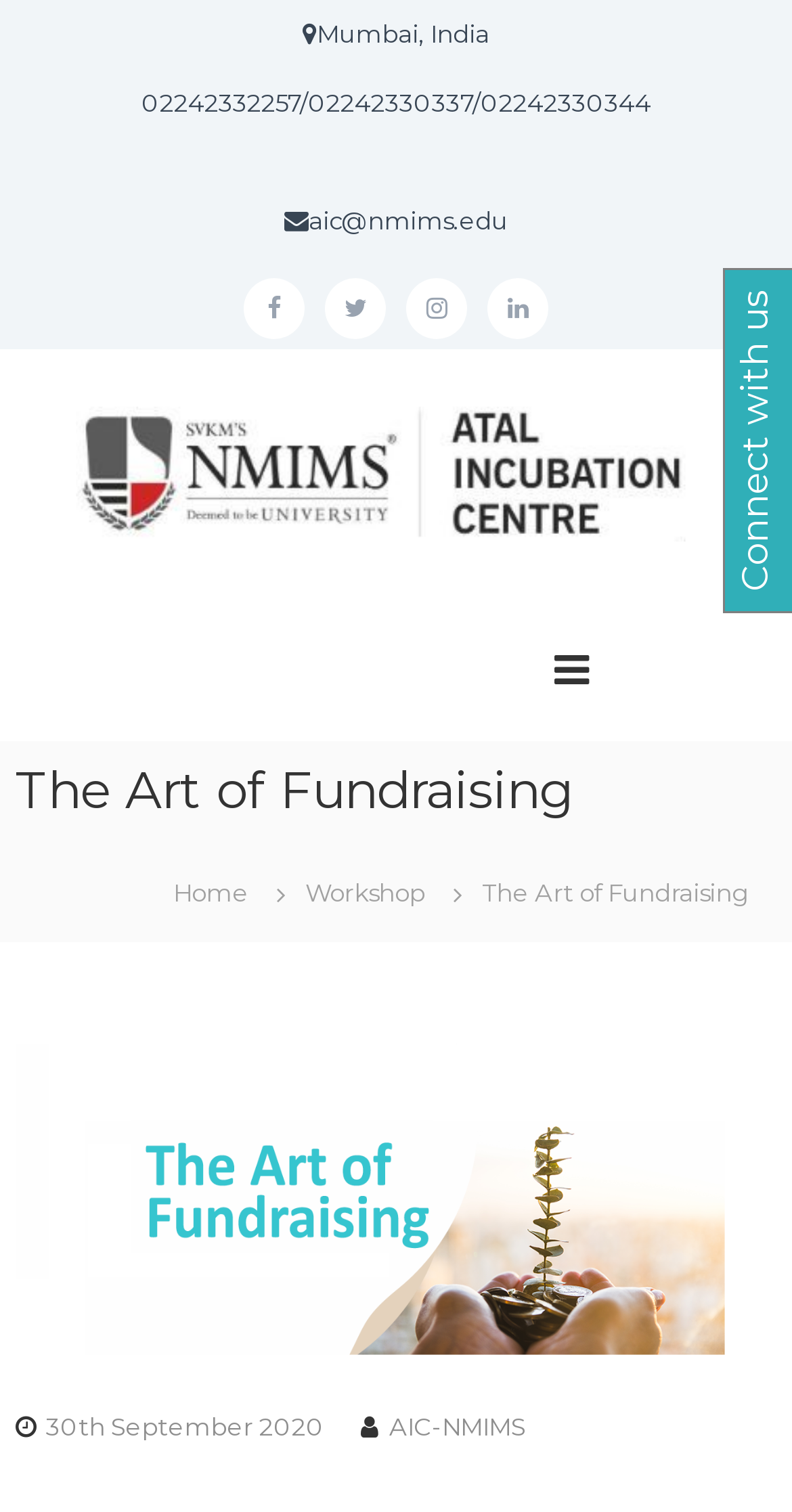Please give a one-word or short phrase response to the following question: 
How many social media links are available?

4